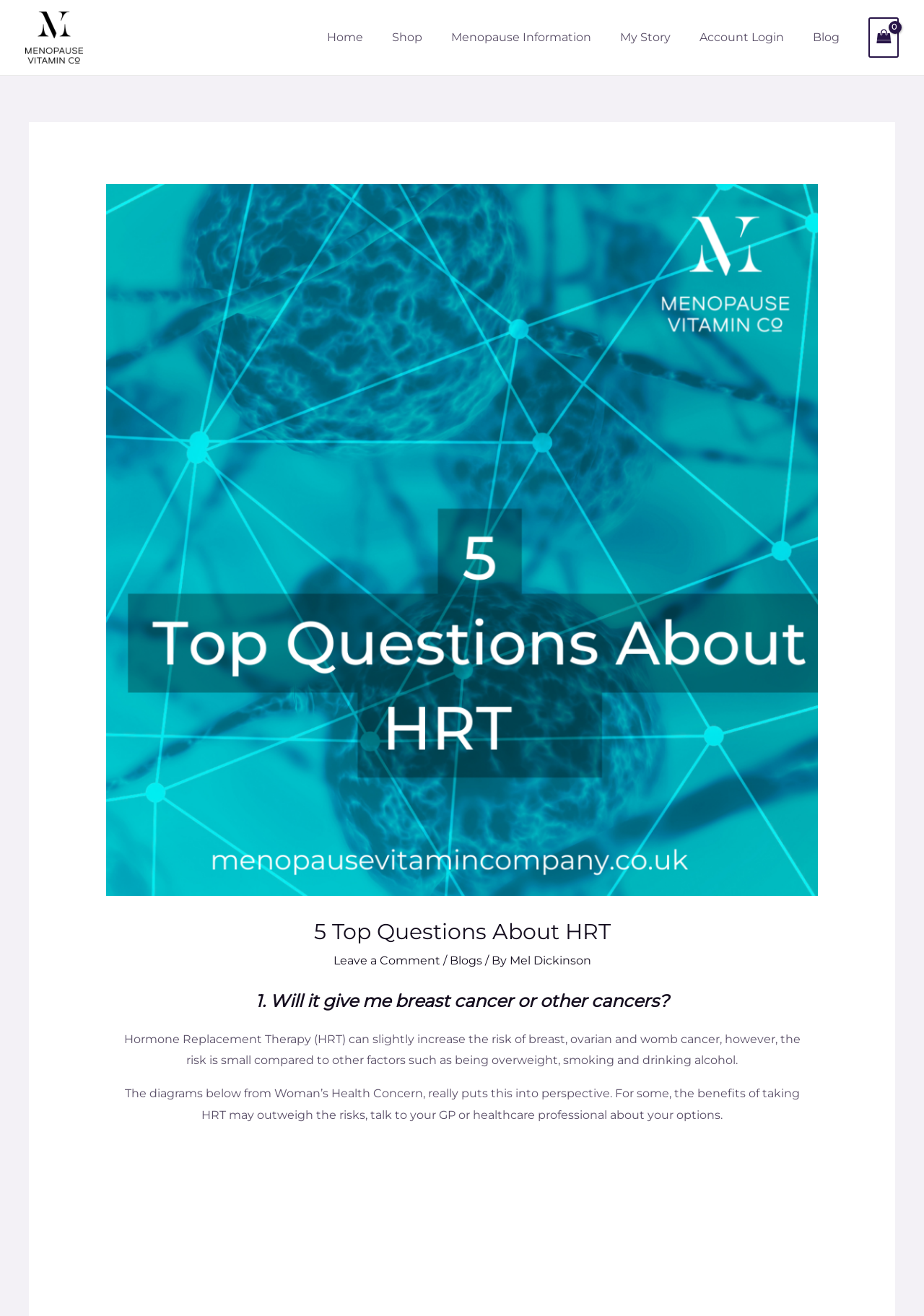Determine the bounding box coordinates of the clickable element necessary to fulfill the instruction: "Click on the 'Home' link". Provide the coordinates as four float numbers within the 0 to 1 range, i.e., [left, top, right, bottom].

[0.339, 0.002, 0.409, 0.055]